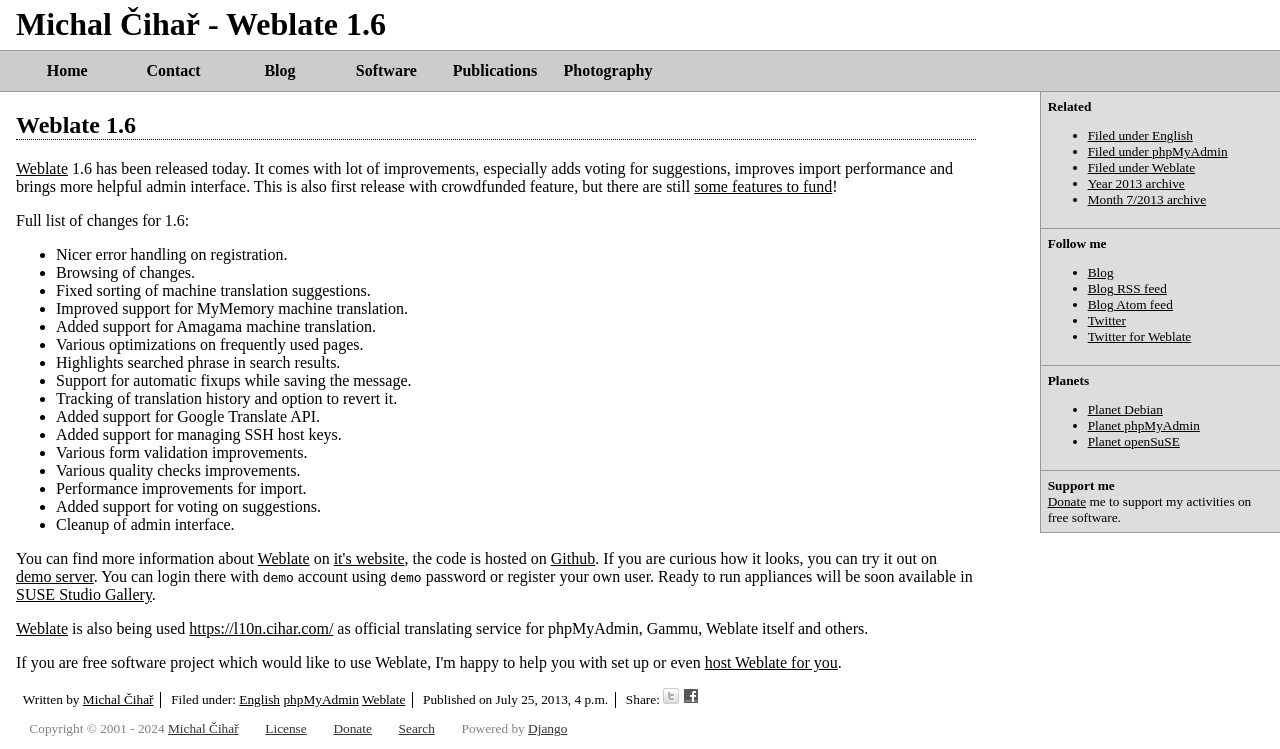Please find and report the bounding box coordinates of the element to click in order to perform the following action: "Visit the Weblate website". The coordinates should be expressed as four float numbers between 0 and 1, in the format [left, top, right, bottom].

[0.201, 0.734, 0.242, 0.757]